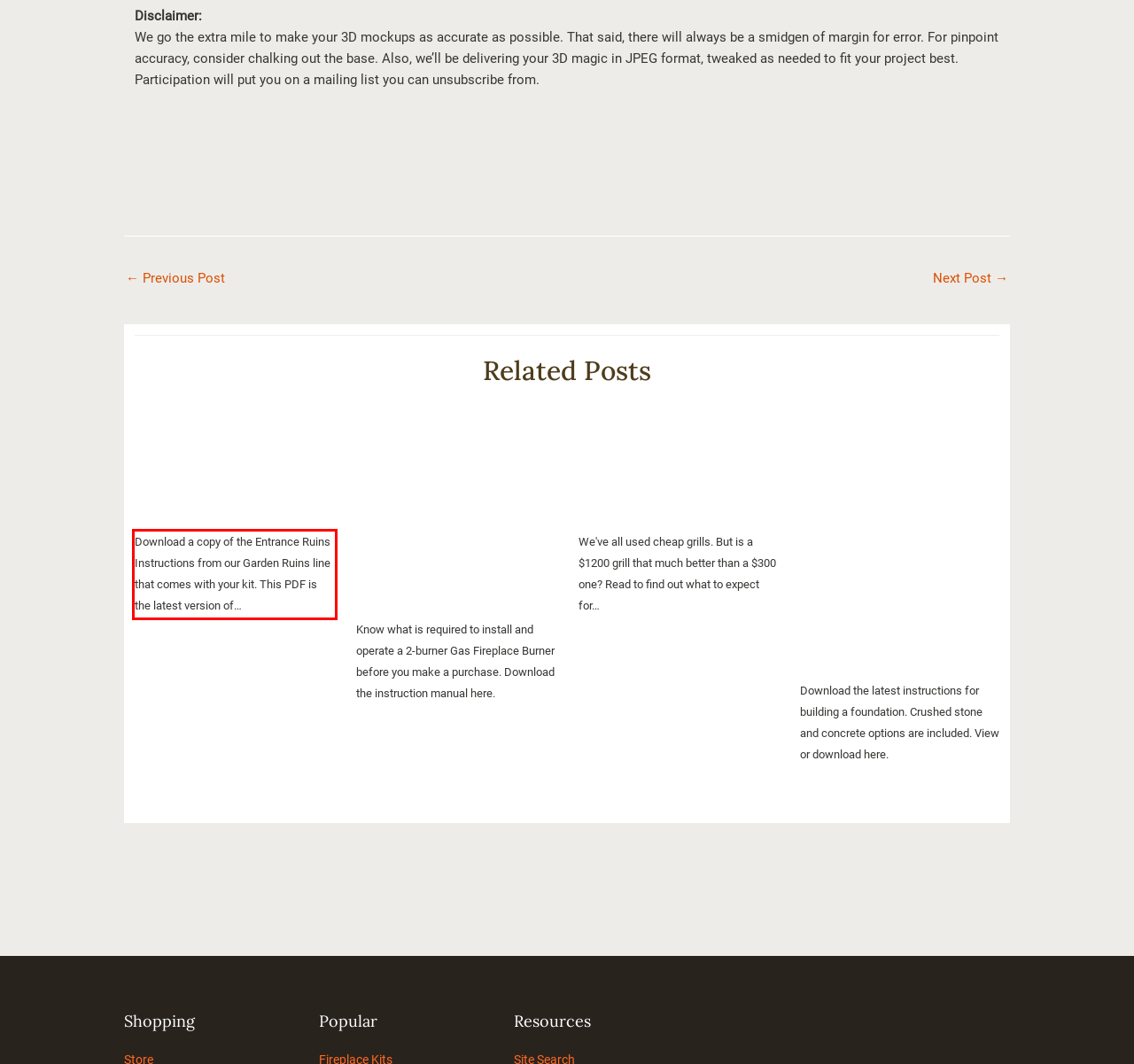Identify the text inside the red bounding box on the provided webpage screenshot by performing OCR.

Download a copy of the Entrance Ruins Instructions from our Garden Ruins line that comes with your kit. This PDF is the latest version of…